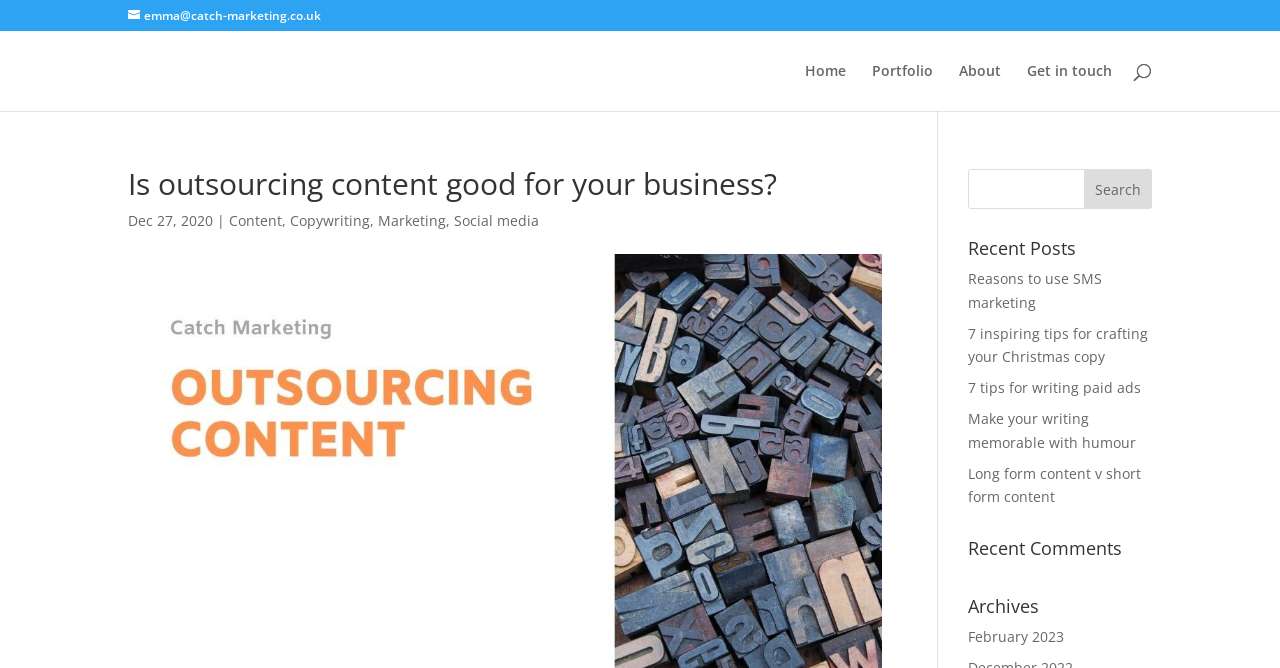Please give a concise answer to this question using a single word or phrase: 
What is the date of the latest post?

Dec 27, 2020